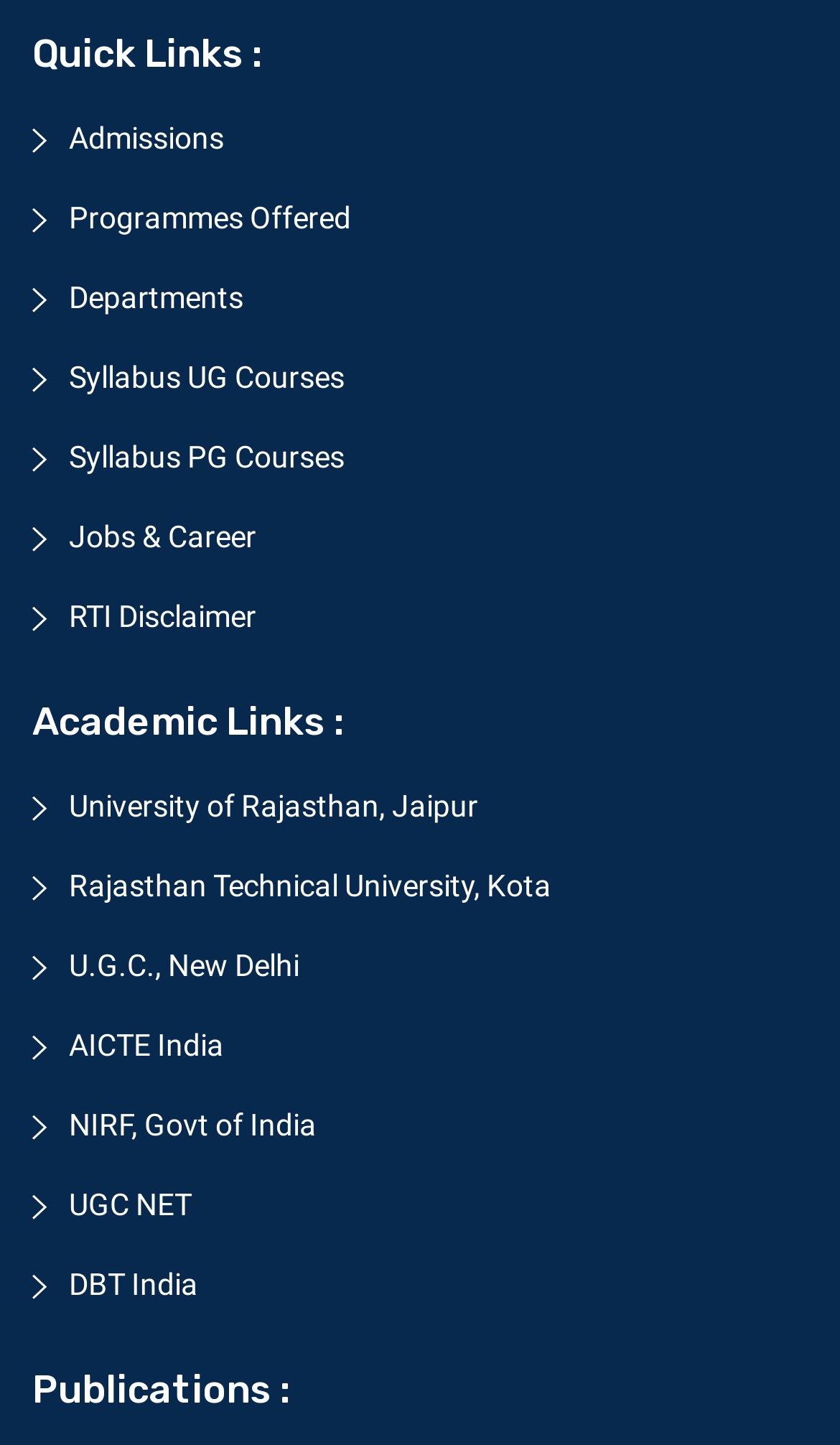Please mark the bounding box coordinates of the area that should be clicked to carry out the instruction: "View University of Rajasthan, Jaipur".

[0.038, 0.546, 0.569, 0.569]